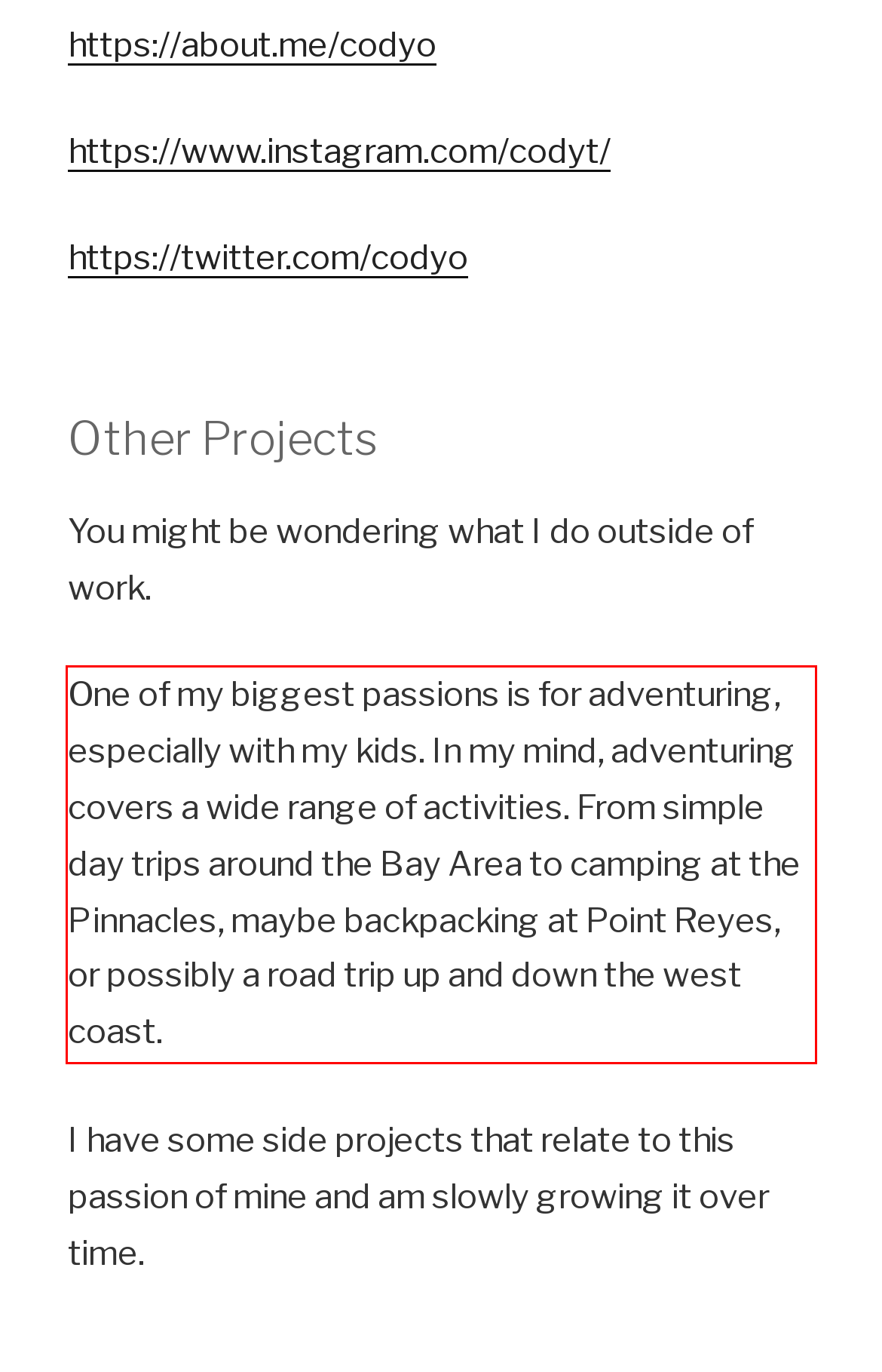Given the screenshot of the webpage, identify the red bounding box, and recognize the text content inside that red bounding box.

One of my biggest passions is for adventuring, especially with my kids. In my mind, adventuring covers a wide range of activities. From simple day trips around the Bay Area to camping at the Pinnacles, maybe backpacking at Point Reyes, or possibly a road trip up and down the west coast.